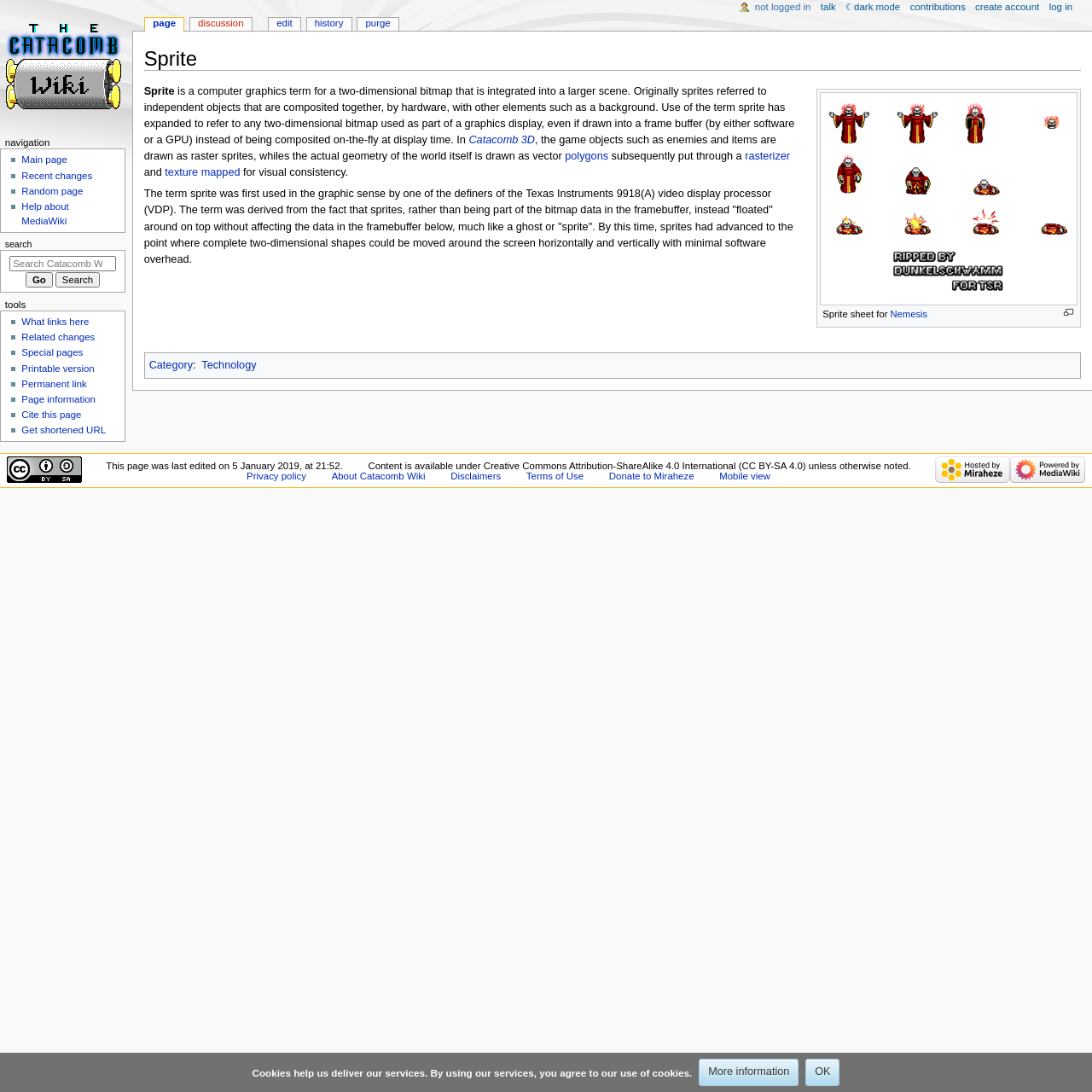Please specify the bounding box coordinates of the region to click in order to perform the following instruction: "View the 'Main page'".

[0.02, 0.142, 0.062, 0.151]